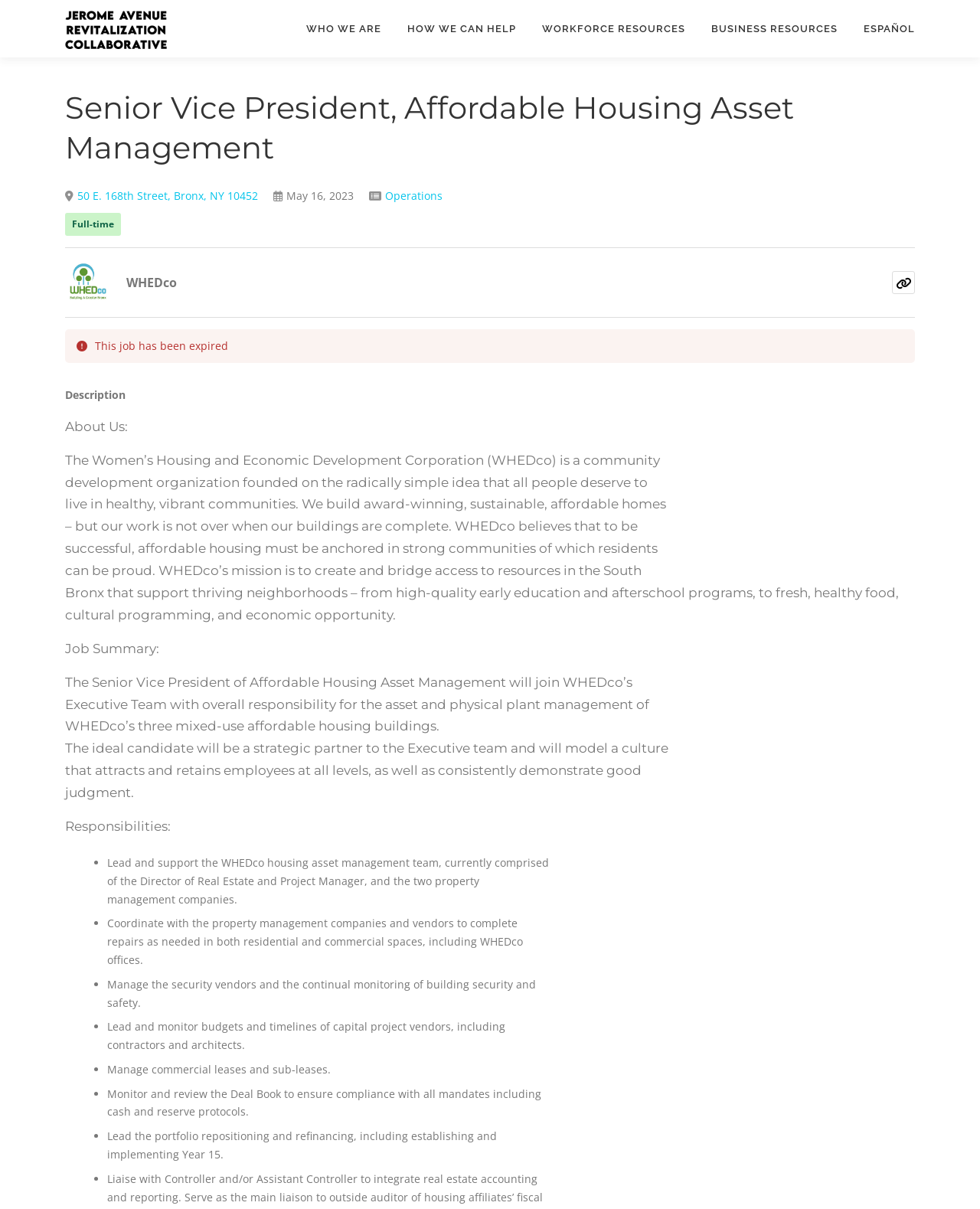Give a short answer to this question using one word or a phrase:
What is the type of housing that WHEDco builds?

Affordable homes